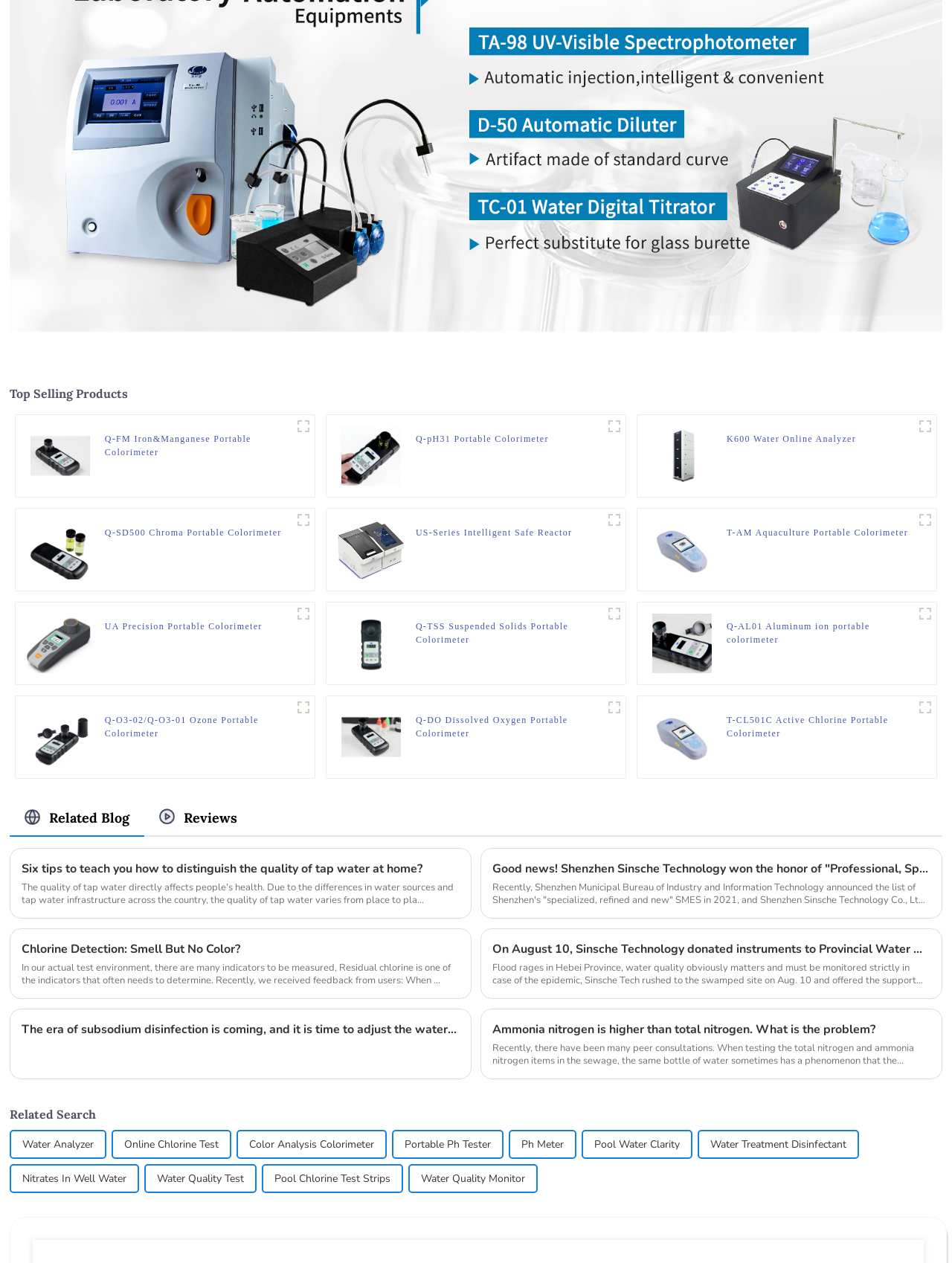Provide the bounding box for the UI element matching this description: "Q-TSS Suspended Solids Portable Colorimeter".

[0.437, 0.491, 0.634, 0.512]